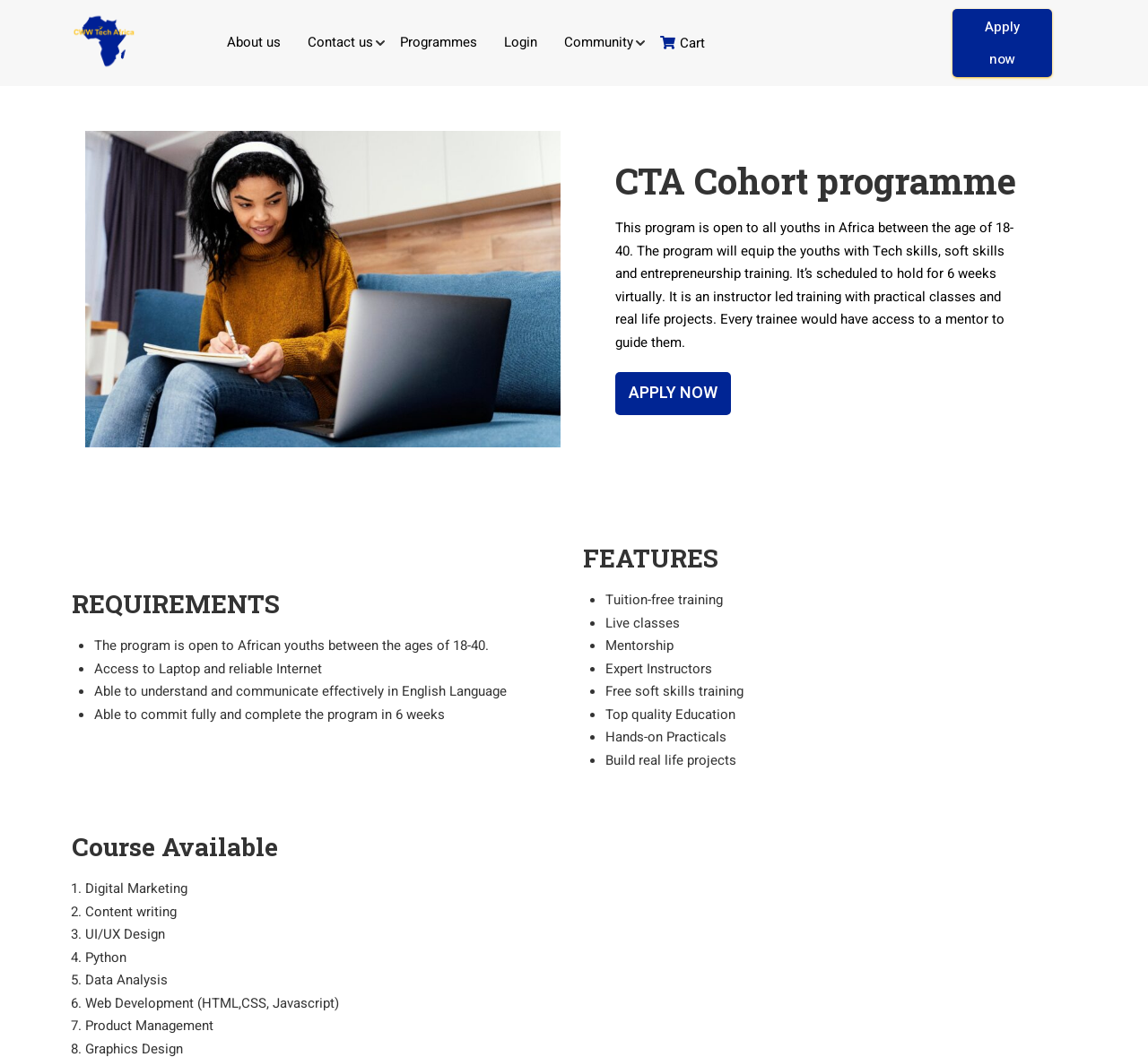Locate the bounding box coordinates of the element's region that should be clicked to carry out the following instruction: "Follow Smule on Facebook". The coordinates need to be four float numbers between 0 and 1, i.e., [left, top, right, bottom].

None